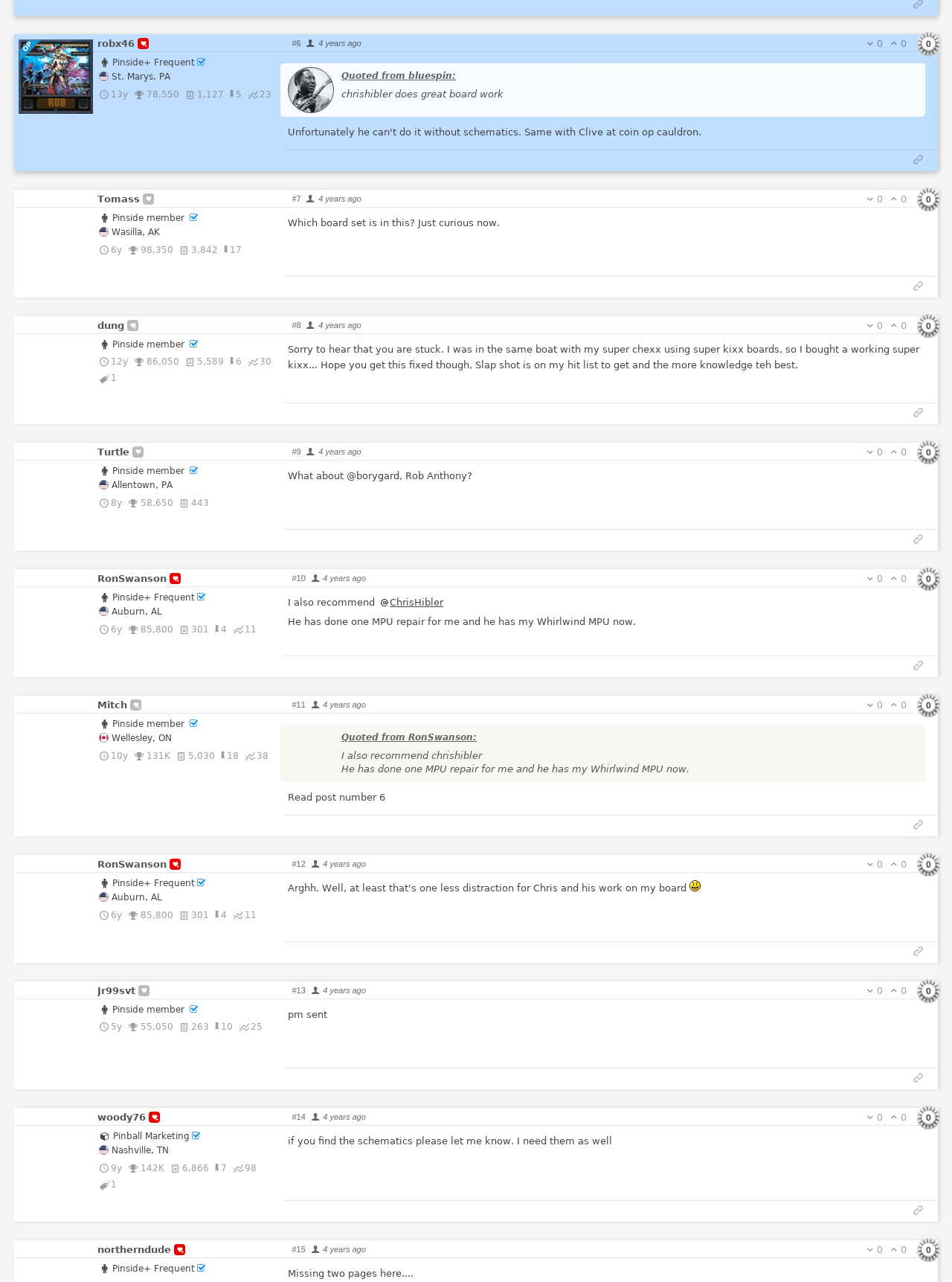How many quotes are there on this webpage?
Look at the screenshot and respond with one word or a short phrase.

1